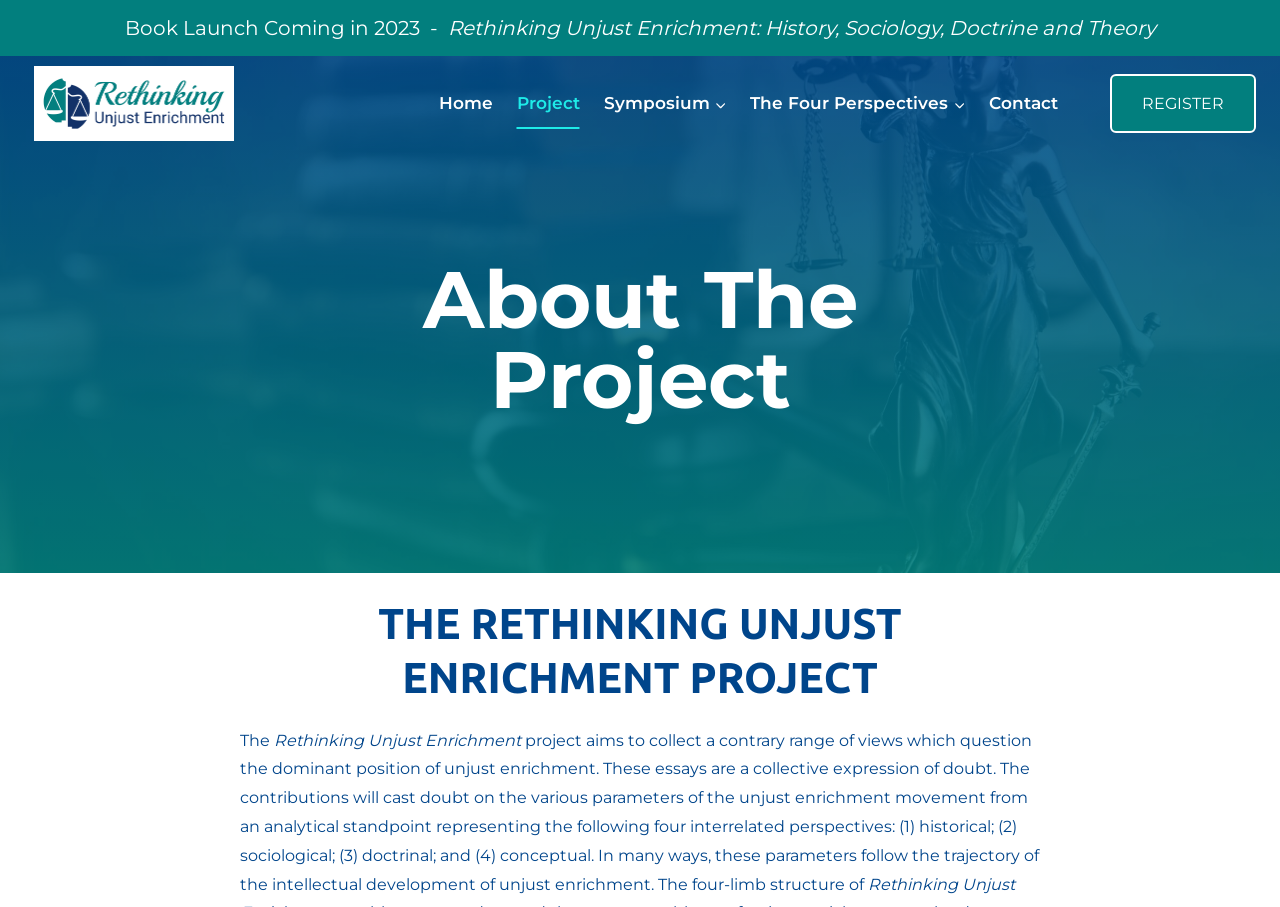What is the purpose of the project?
Craft a detailed and extensive response to the question.

The purpose of the project is obtained from the StaticText element with the text 'project aims to collect a contrary range of views which question the dominant position of unjust enrichment' which is located in the 'About The Project' section.